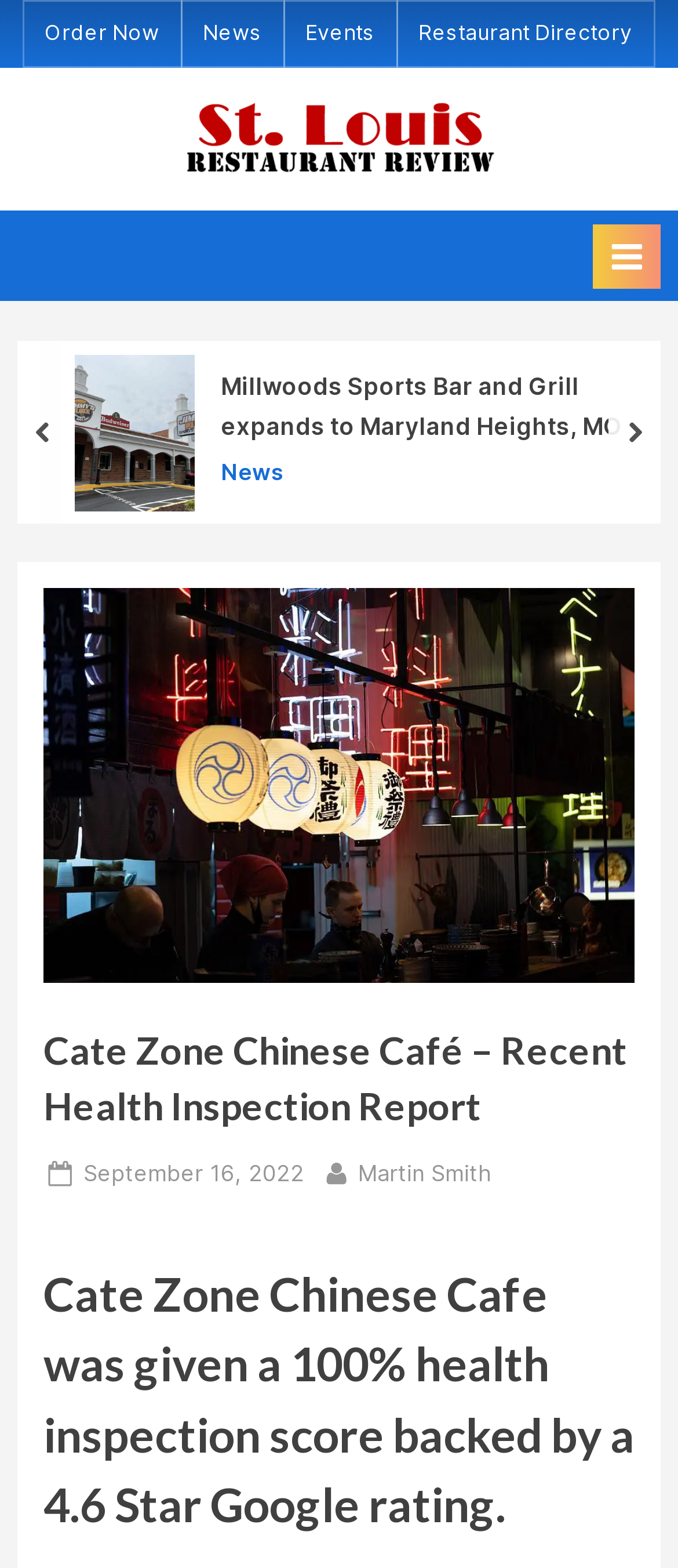From the given element description: "Events", find the bounding box for the UI element. Provide the coordinates as four float numbers between 0 and 1, in the order [left, top, right, bottom].

[0.45, 0.013, 0.553, 0.031]